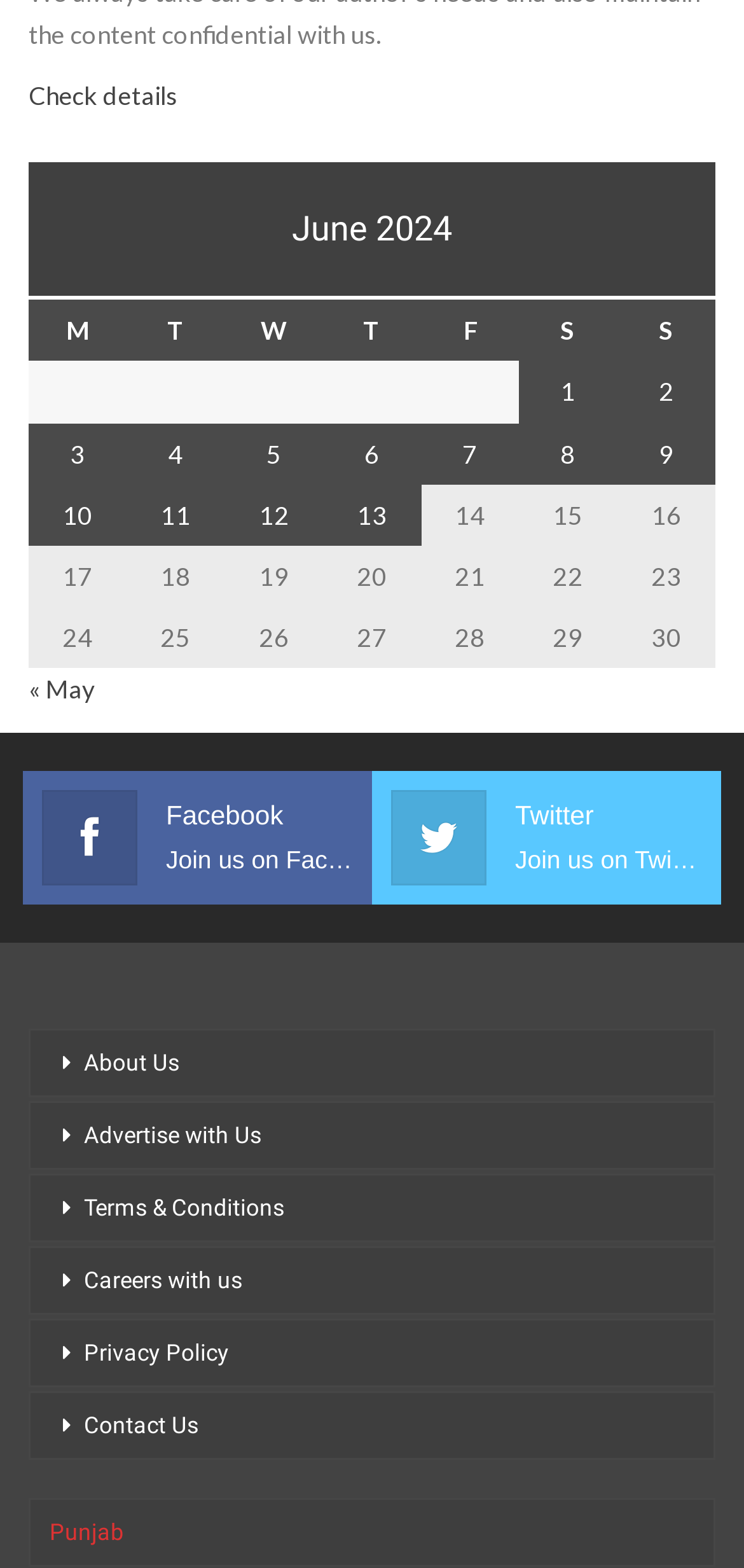Kindly provide the bounding box coordinates of the section you need to click on to fulfill the given instruction: "Contact Us".

[0.038, 0.887, 0.962, 0.931]